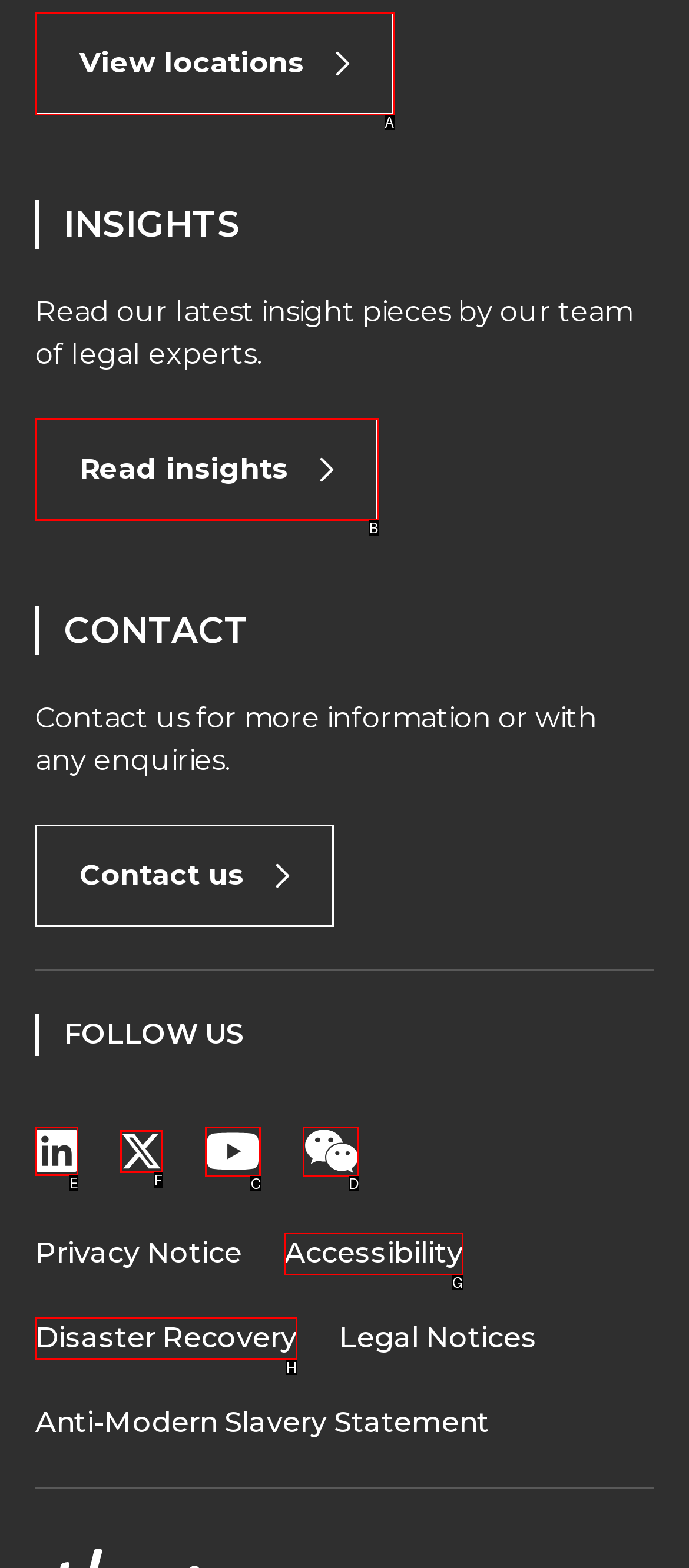Determine which option you need to click to execute the following task: Read insights. Provide your answer as a single letter.

B